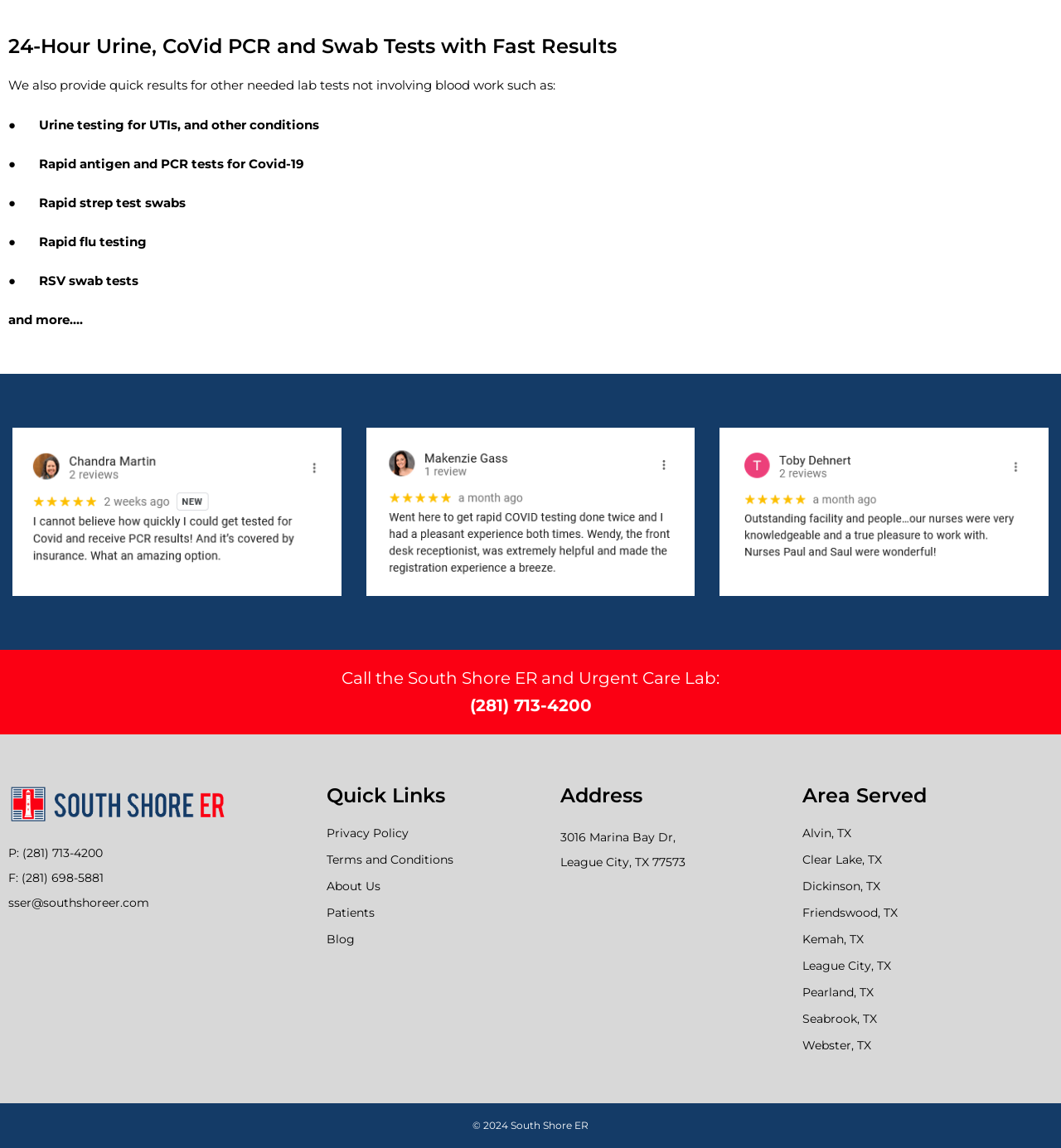Please find and report the bounding box coordinates of the element to click in order to perform the following action: "Visit the Privacy Policy page". The coordinates should be expressed as four float numbers between 0 and 1, in the format [left, top, right, bottom].

[0.308, 0.718, 0.512, 0.733]